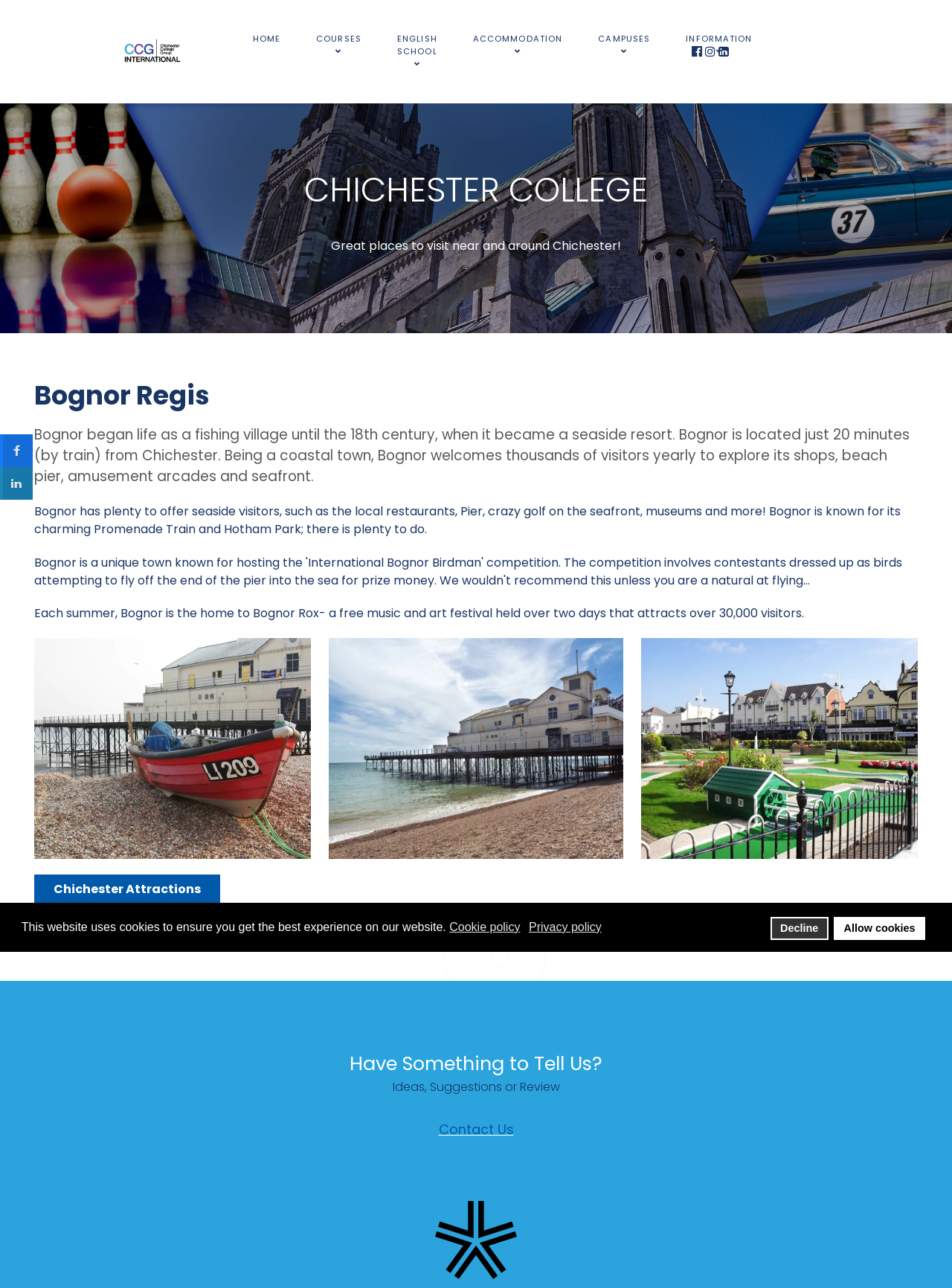Locate the bounding box coordinates of the area that needs to be clicked to fulfill the following instruction: "Explore Chichester Attractions". The coordinates should be in the format of four float numbers between 0 and 1, namely [left, top, right, bottom].

[0.036, 0.679, 0.231, 0.703]